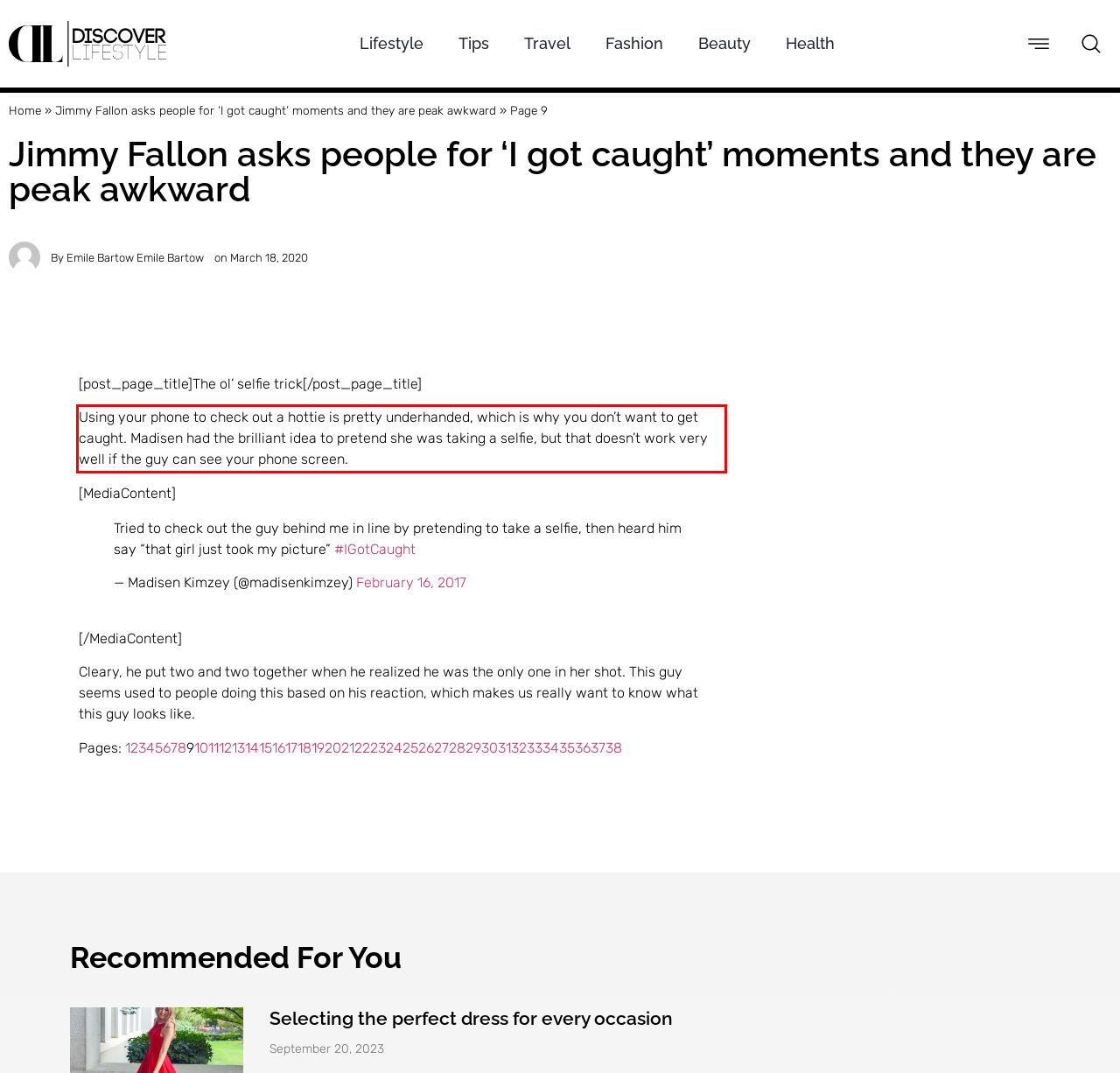In the screenshot of the webpage, find the red bounding box and perform OCR to obtain the text content restricted within this red bounding box.

Using your phone to check out a hottie is pretty underhanded, which is why you don’t want to get caught. Madisen had the brilliant idea to pretend she was taking a selfie, but that doesn’t work very well if the guy can see your phone screen.